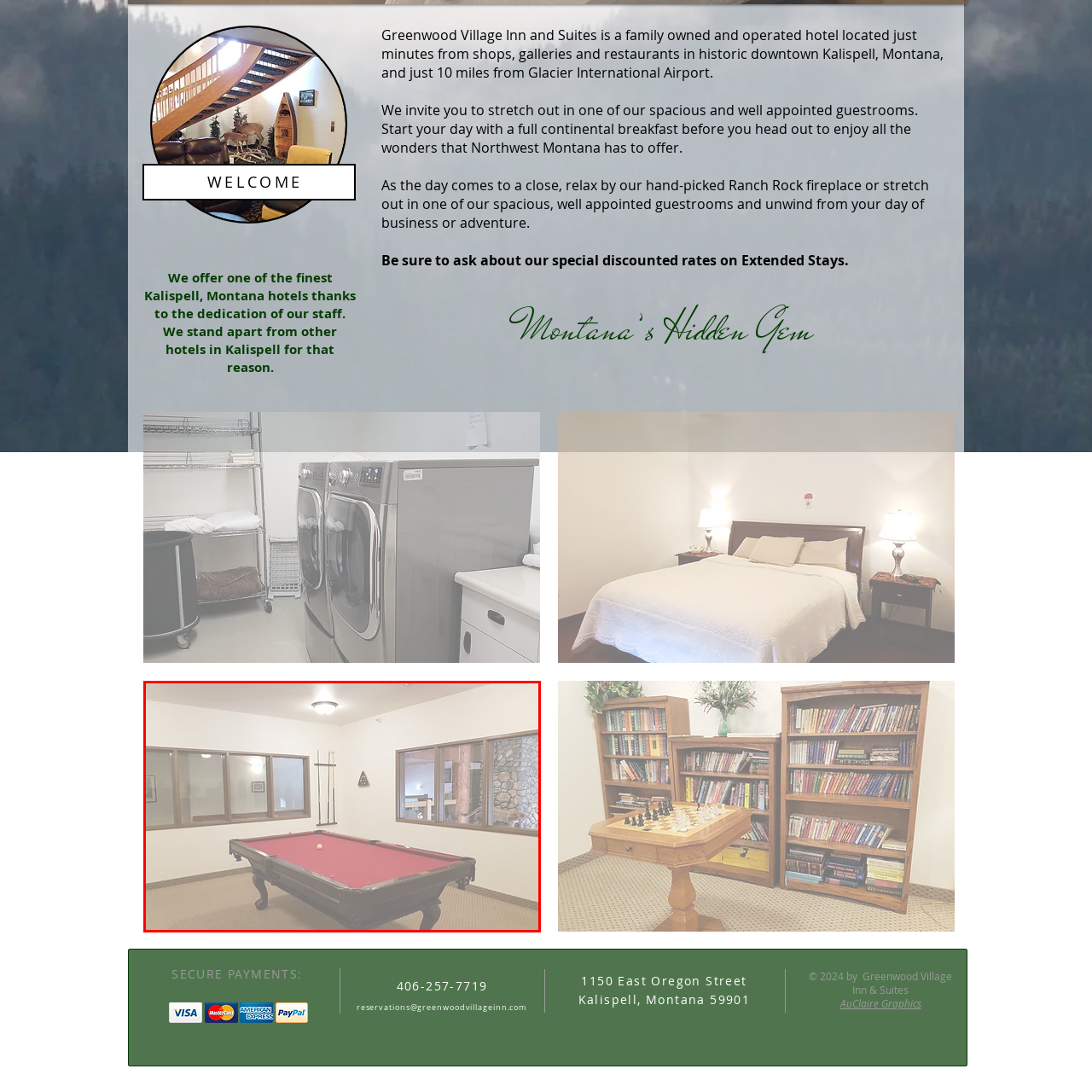Using the image highlighted in the red border, answer the following question concisely with a word or phrase:
Where is the hotel located?

Kalispell, Montana